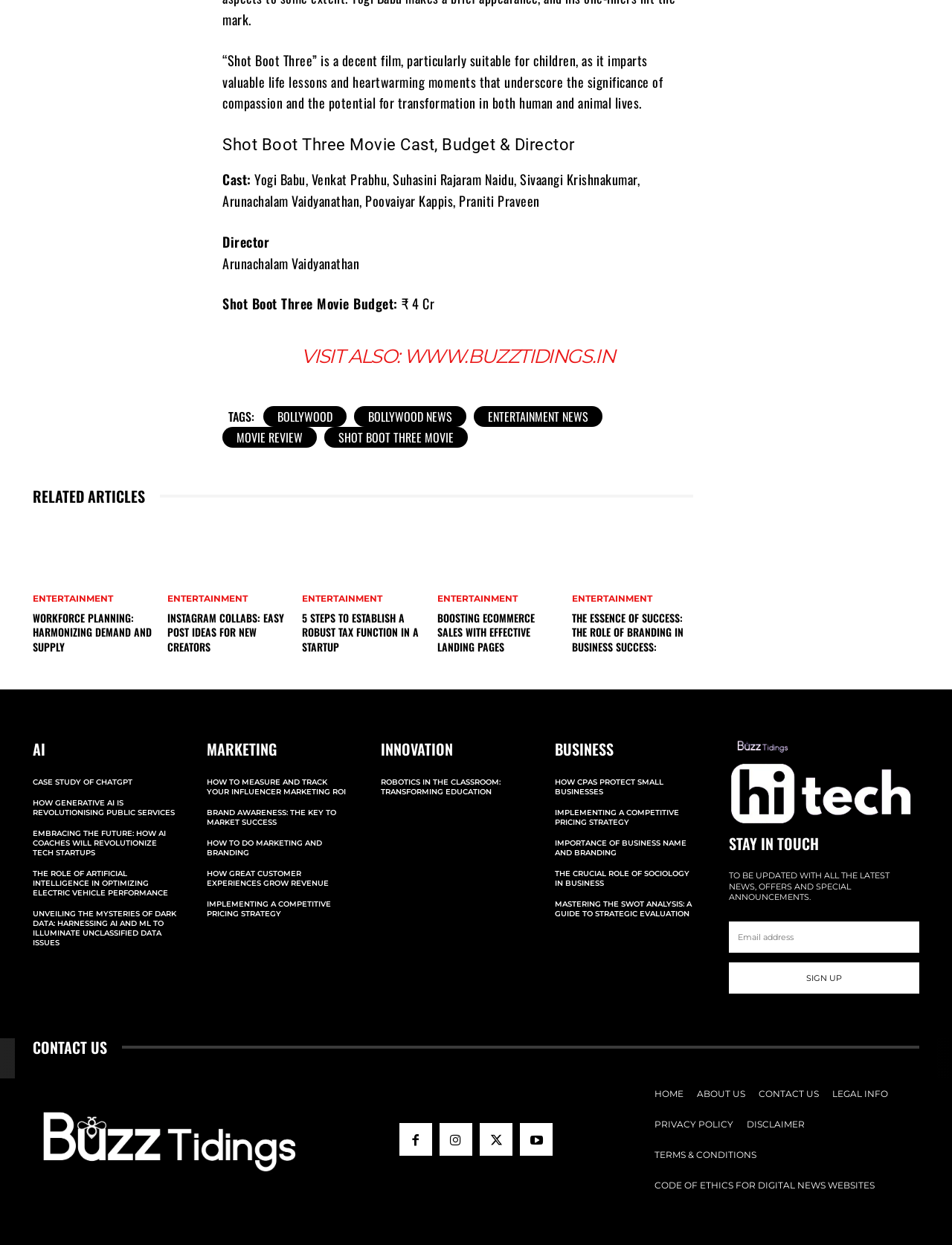Determine the bounding box coordinates of the target area to click to execute the following instruction: "Visit the website BuzzTidings."

[0.42, 0.277, 0.645, 0.296]